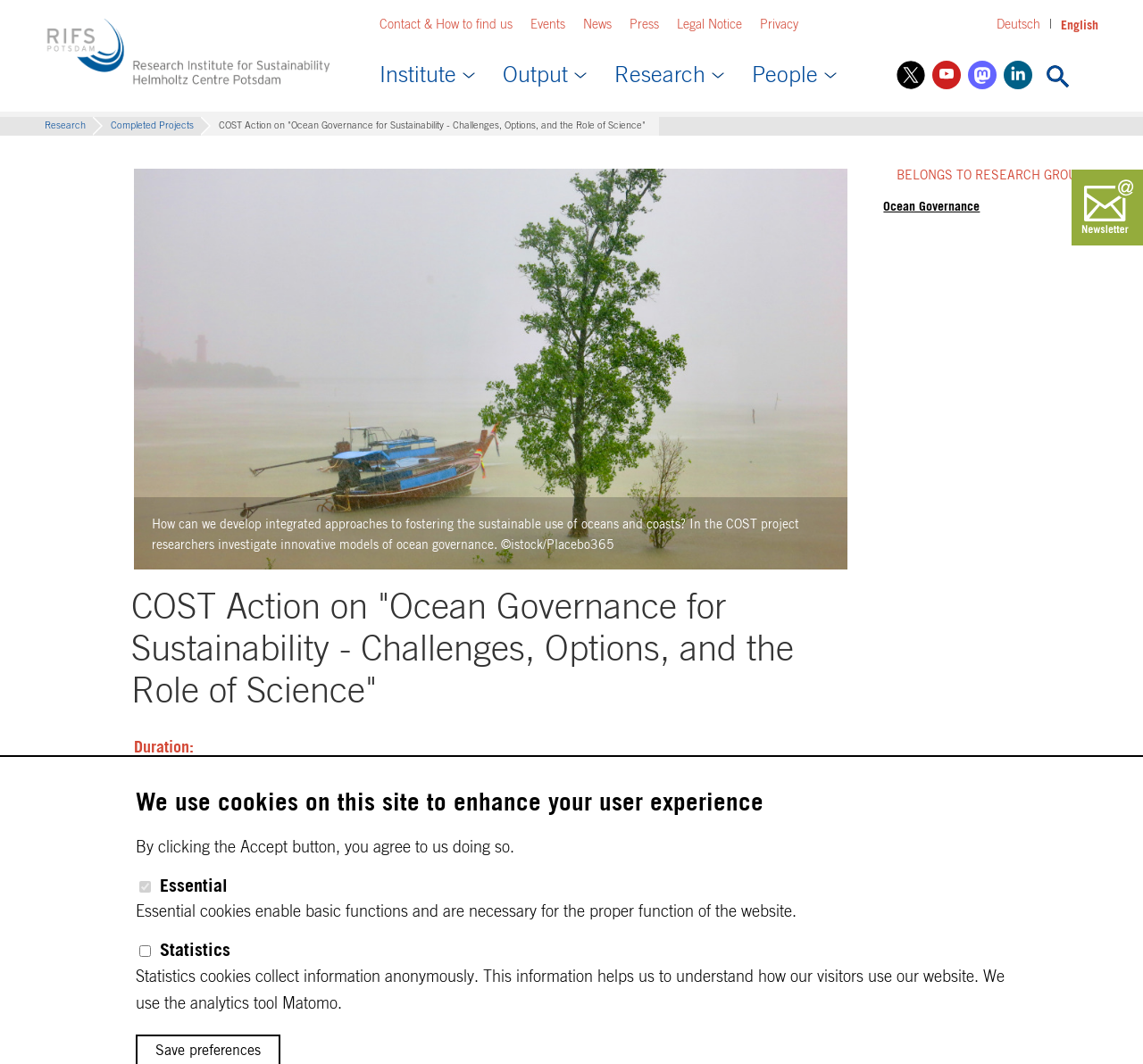Identify the webpage's primary heading and generate its text.

Headline:
COST Action on "Ocean Governance for Sustainability - Challenges, Options, and the Role of Science"